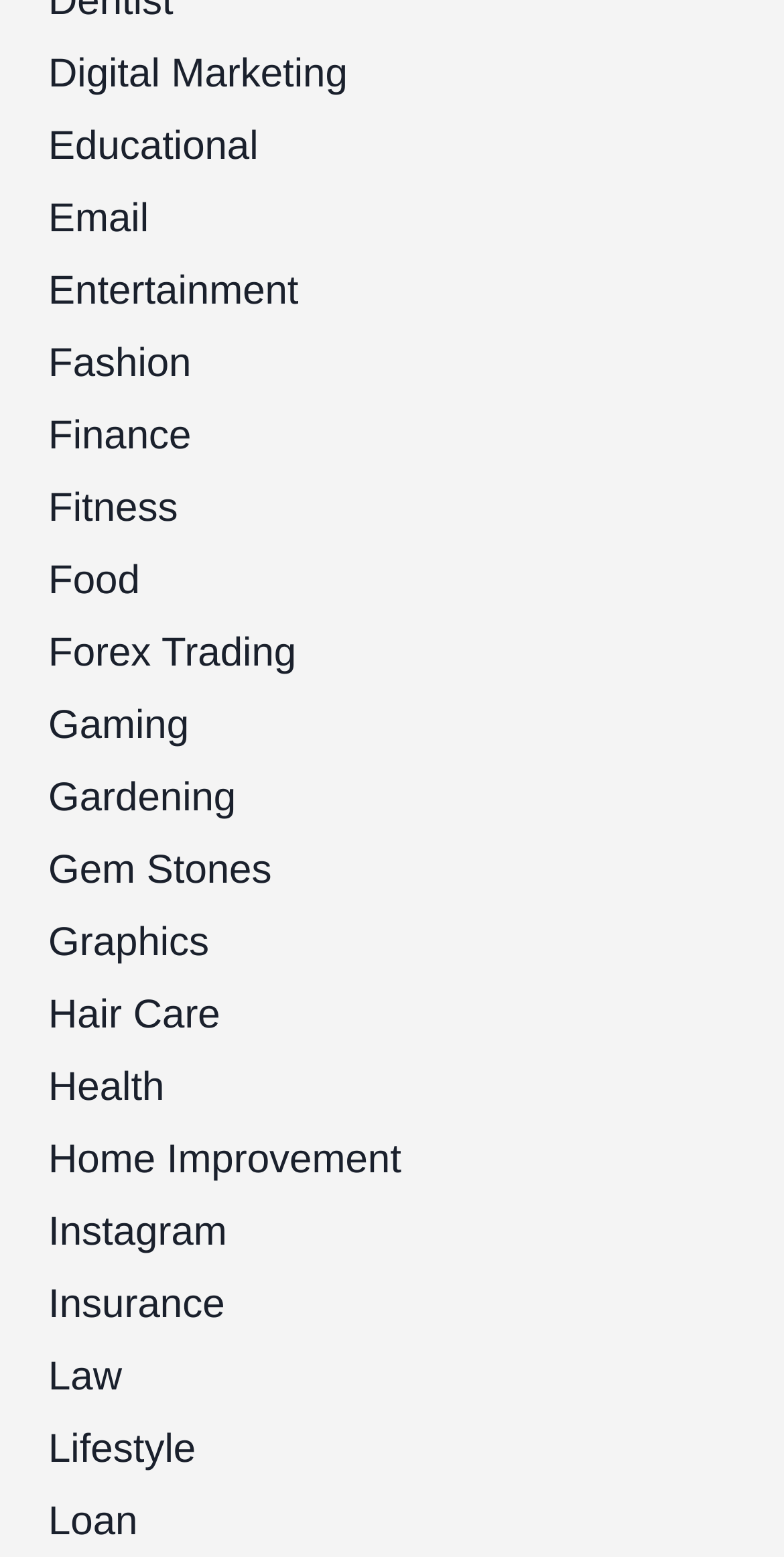Please identify the bounding box coordinates of the clickable region that I should interact with to perform the following instruction: "Click on Digital Marketing". The coordinates should be expressed as four float numbers between 0 and 1, i.e., [left, top, right, bottom].

[0.062, 0.034, 0.443, 0.062]